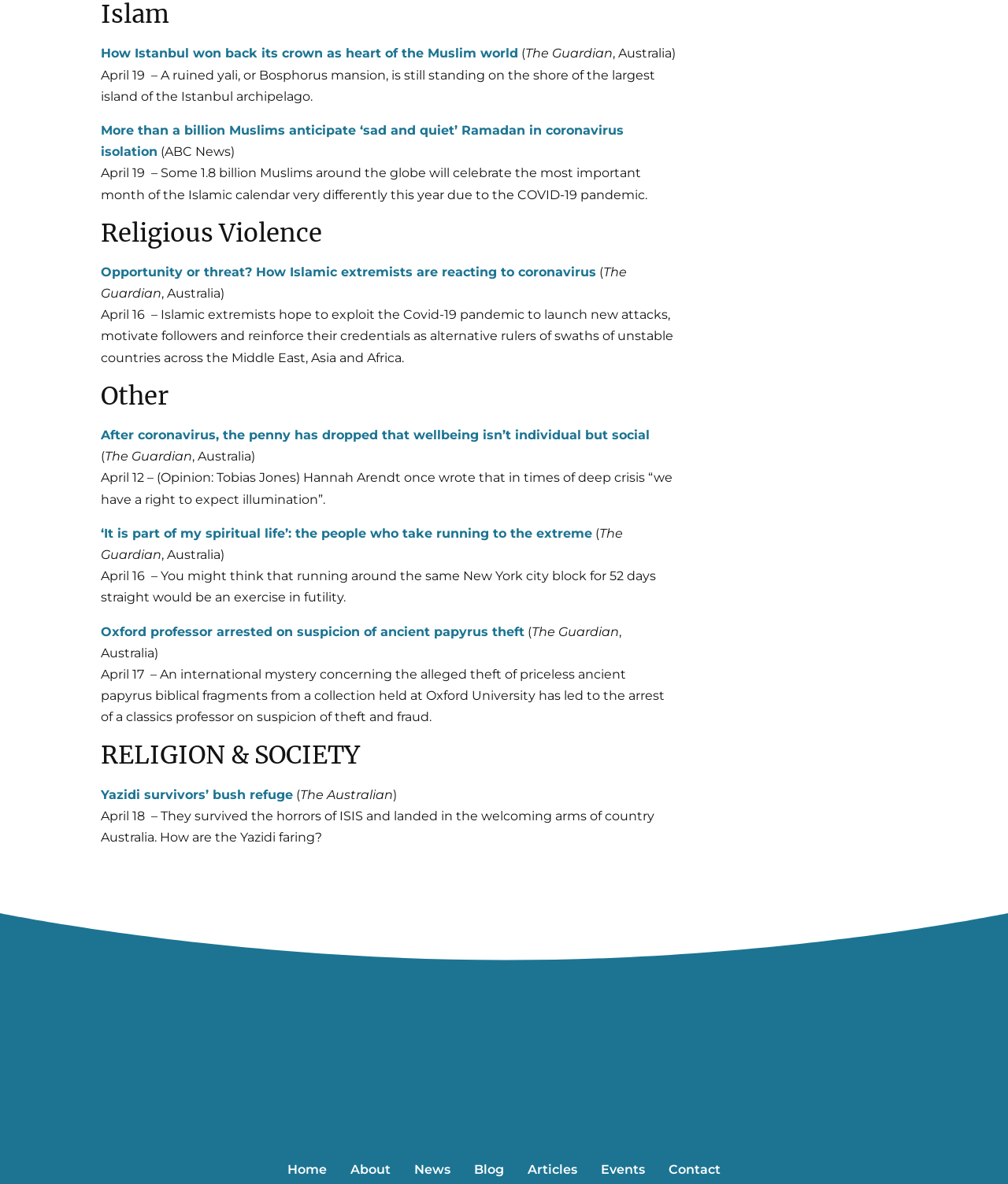What is the name of the publication of the first article?
Using the information from the image, provide a comprehensive answer to the question.

I looked at the first article on the page, which has the title 'How Istanbul won back its crown as heart of the Muslim world', and found the publication name 'The Guardian' next to it.